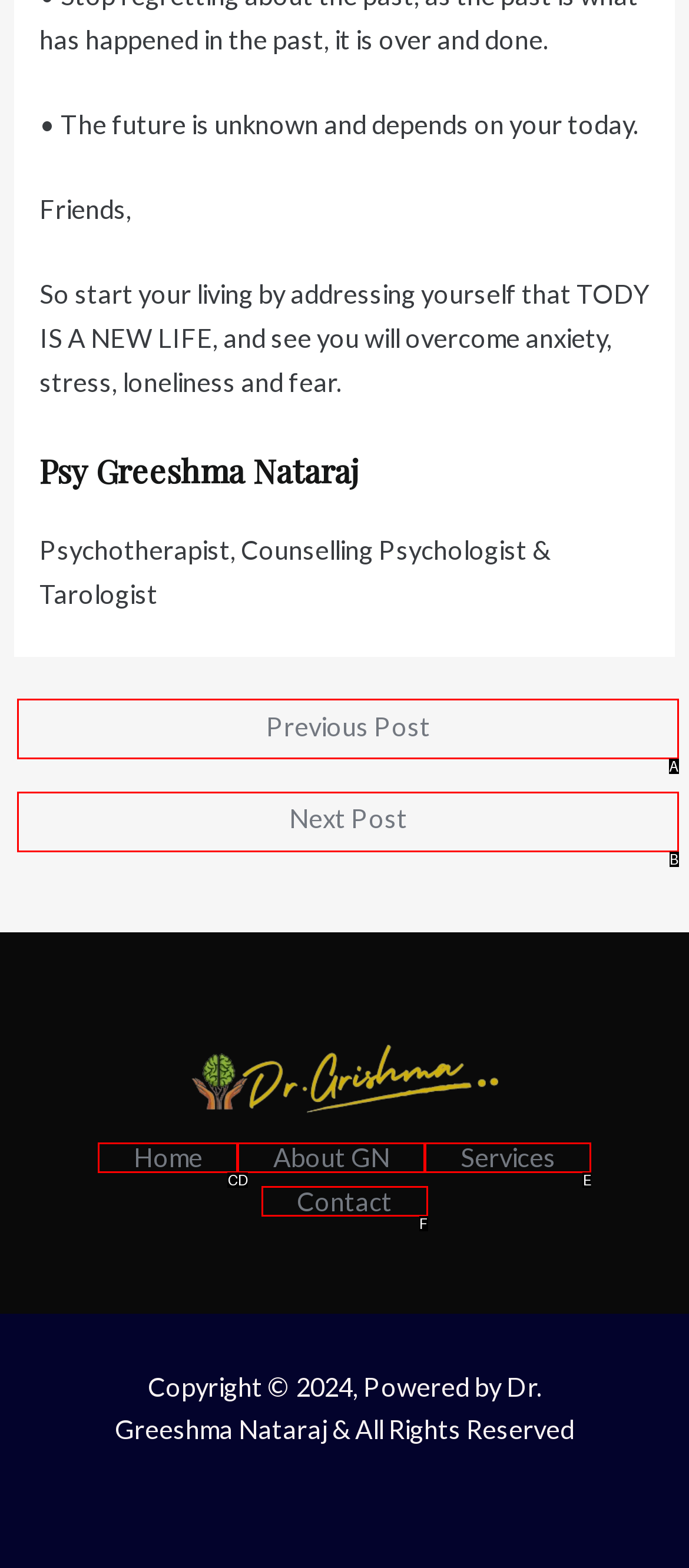Choose the letter of the UI element that aligns with the following description: Contact
State your answer as the letter from the listed options.

F